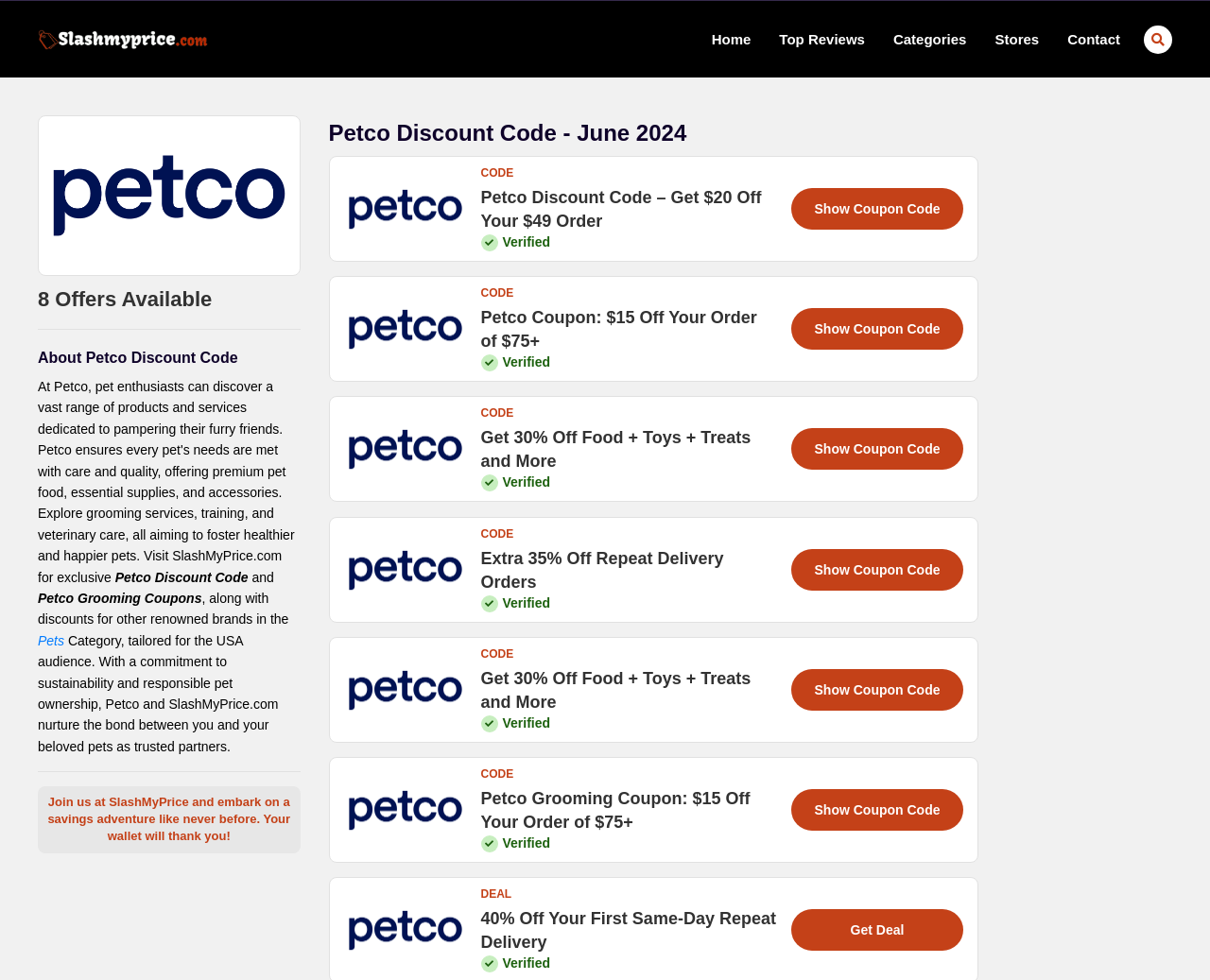Locate the bounding box coordinates of the clickable region necessary to complete the following instruction: "Click the 'Home' link". Provide the coordinates in the format of four float numbers between 0 and 1, i.e., [left, top, right, bottom].

[0.588, 0.001, 0.621, 0.079]